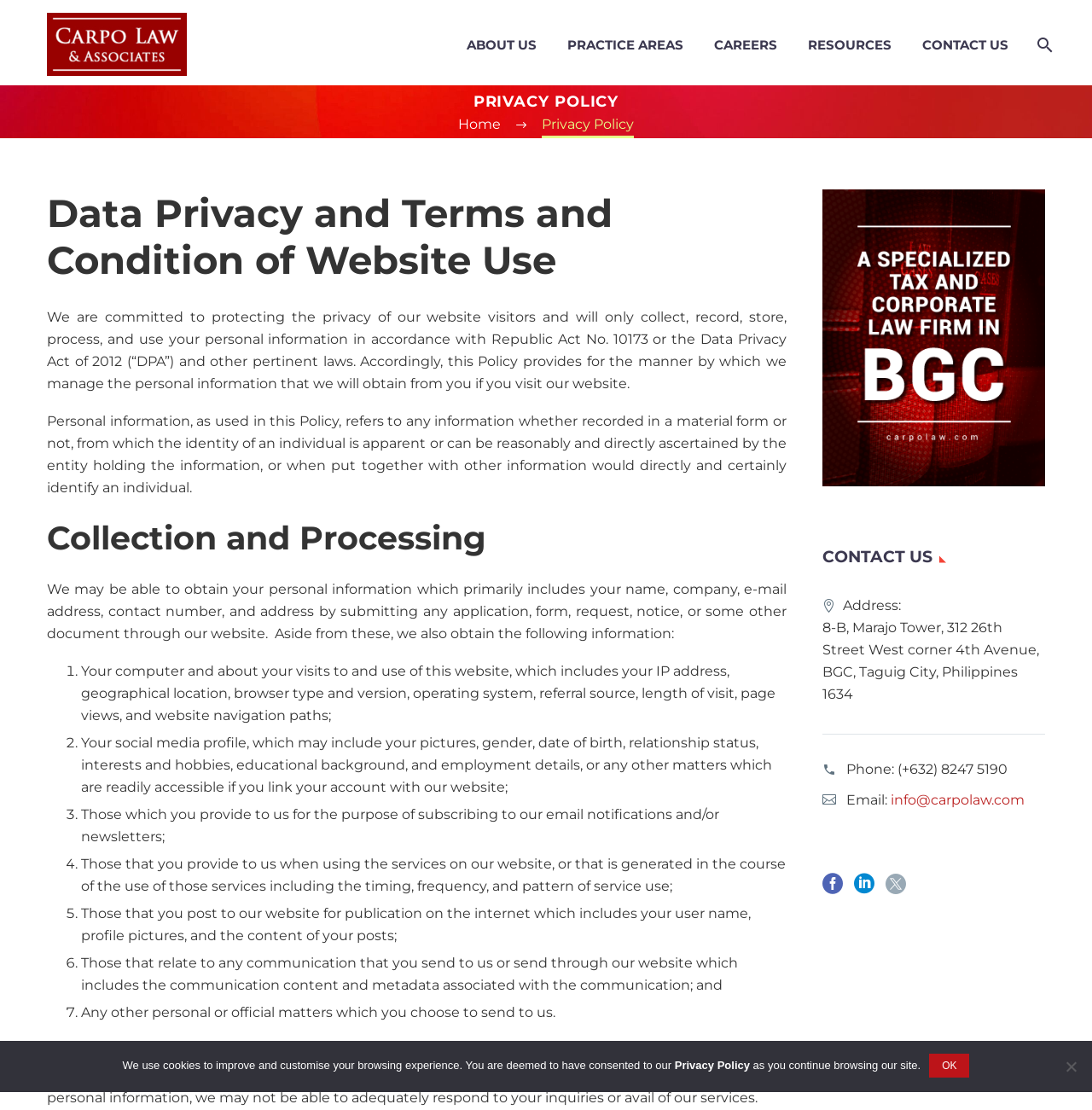Locate the bounding box coordinates of the segment that needs to be clicked to meet this instruction: "Go to the 'Home' page".

None